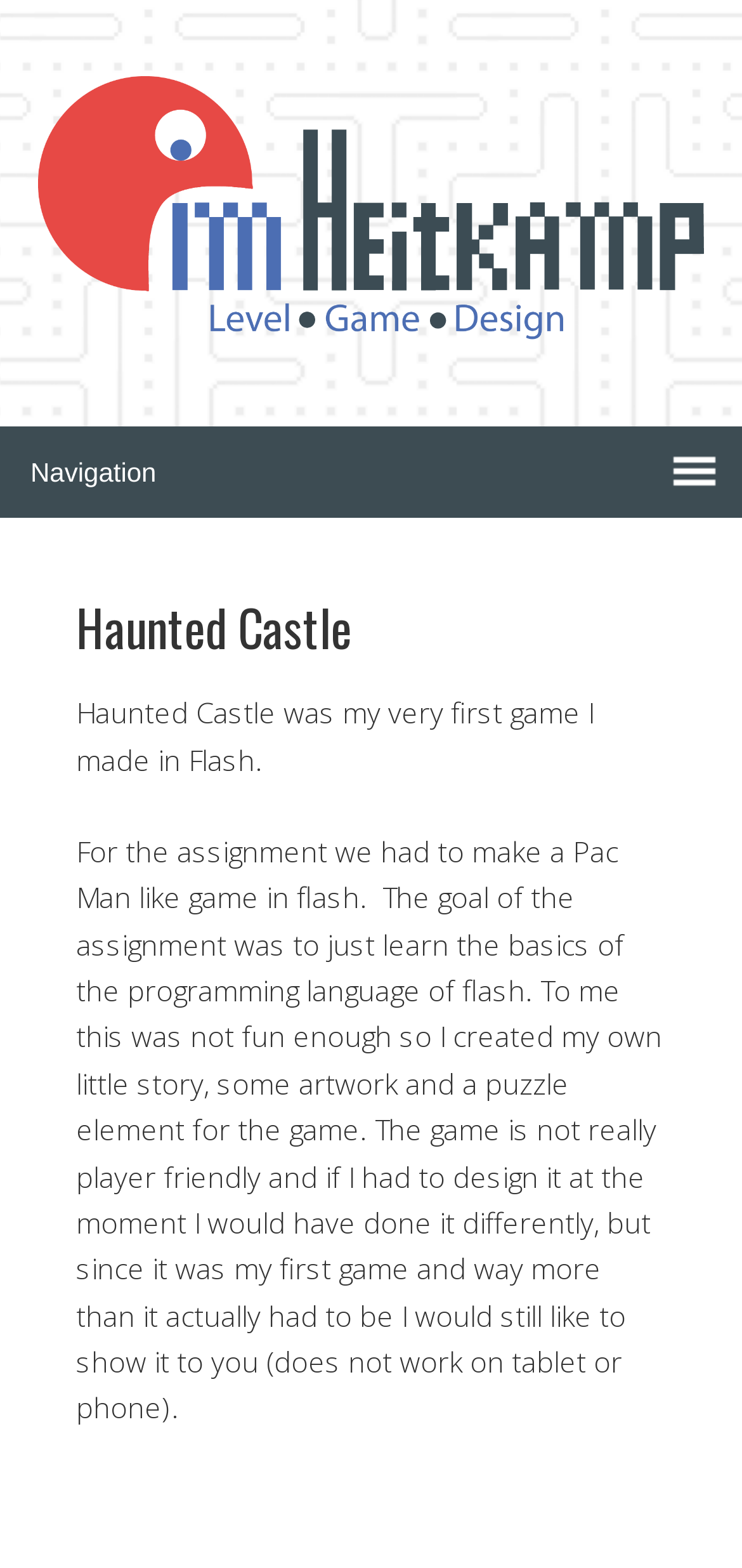Explain the webpage in detail, including its primary components.

The webpage is about "Haunted Castle", a game created by the author. At the top-left corner, there is a link to "pimheitkamp.com" accompanied by an image with the same name. Below this, there is a combobox with a header that contains the title "Haunted Castle" in a larger font. 

Underneath the title, there is a paragraph of text that describes the game, stating that it was the author's first game made in Flash and was created for an assignment to learn the basics of Flash programming. The text also mentions that the author added their own story, artwork, and puzzle element to the game, making it more than what was required. 

Further down, there is another block of text that provides more information about the game, including its limitations, such as not being playable on tablets or phones. Overall, the webpage appears to be a personal showcase of the author's early game development work.